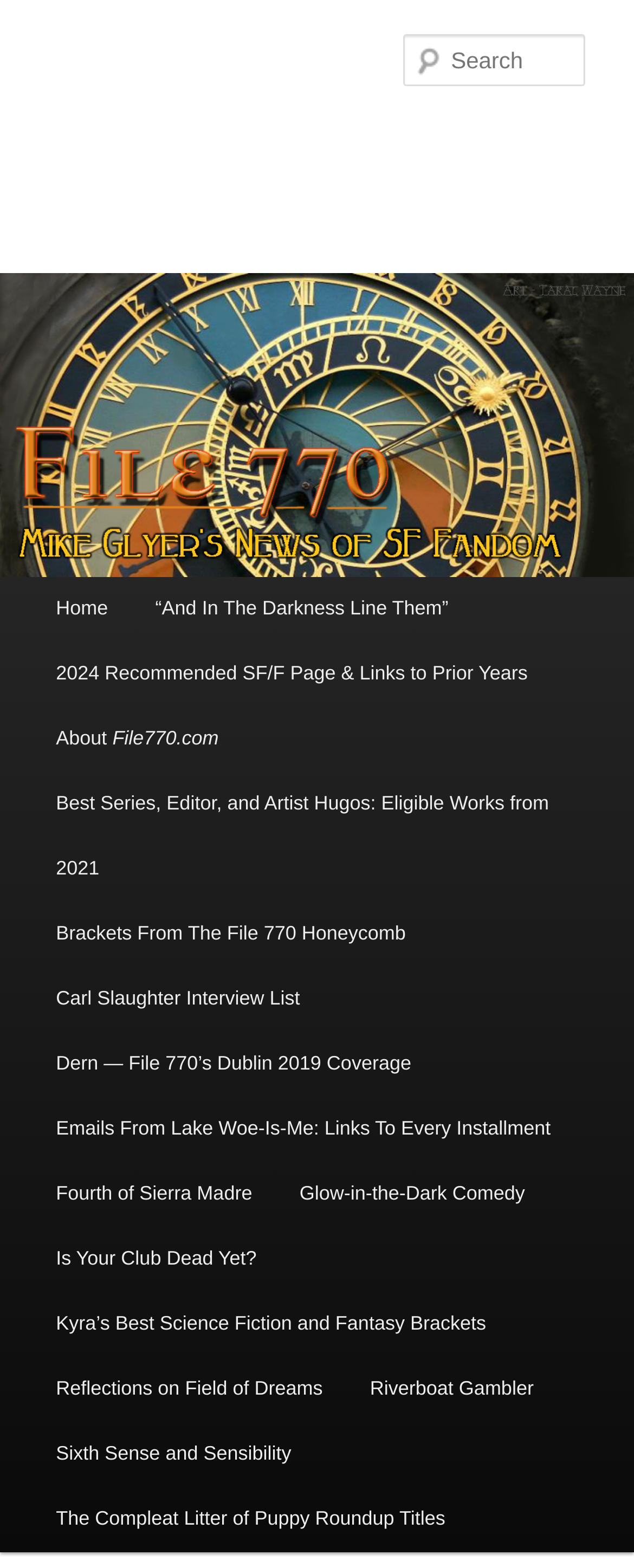Respond to the following question using a concise word or phrase: 
What is the name of the website?

File 770